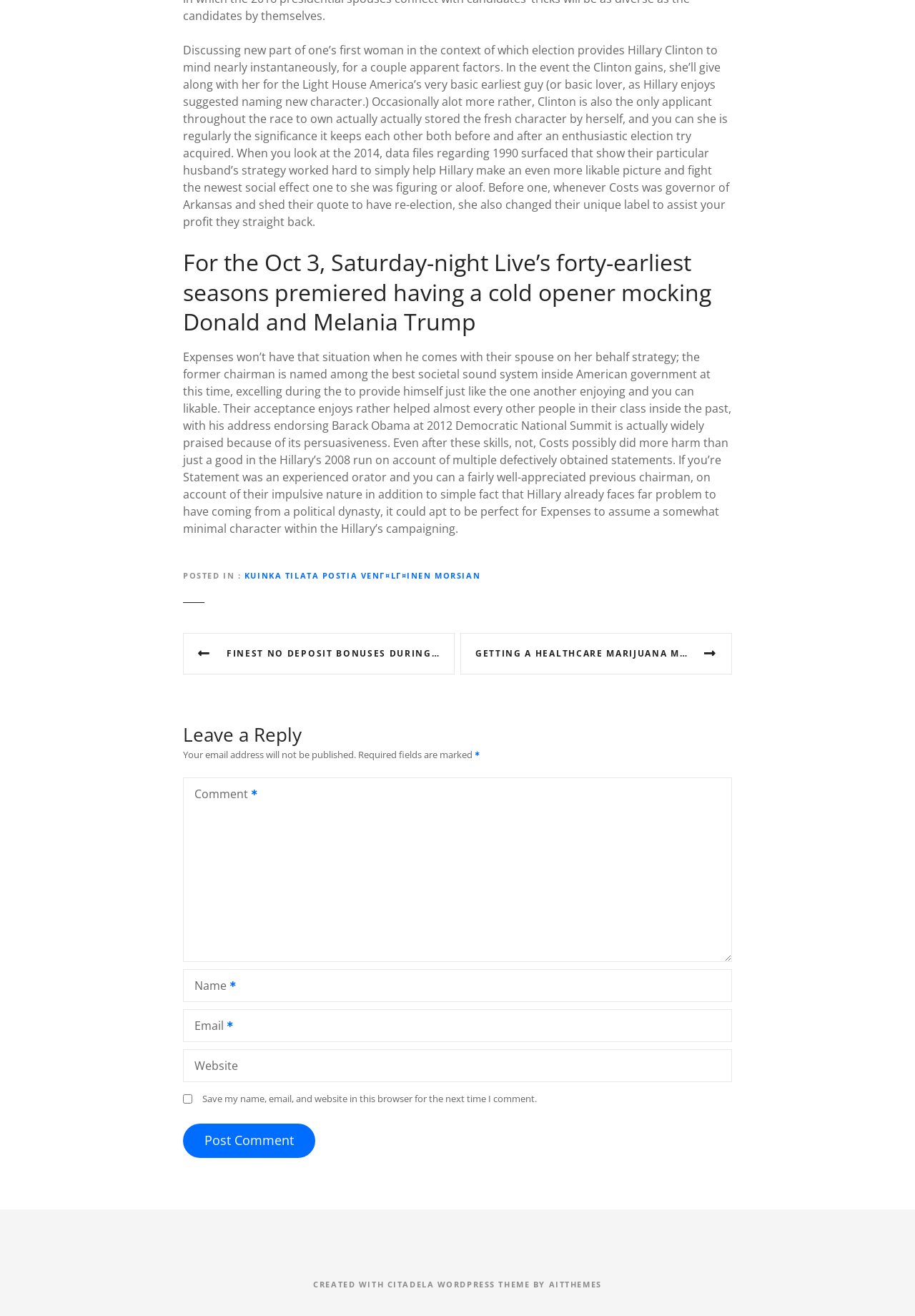Find the bounding box coordinates for the area that must be clicked to perform this action: "Leave a reply to the post".

[0.2, 0.549, 0.8, 0.568]